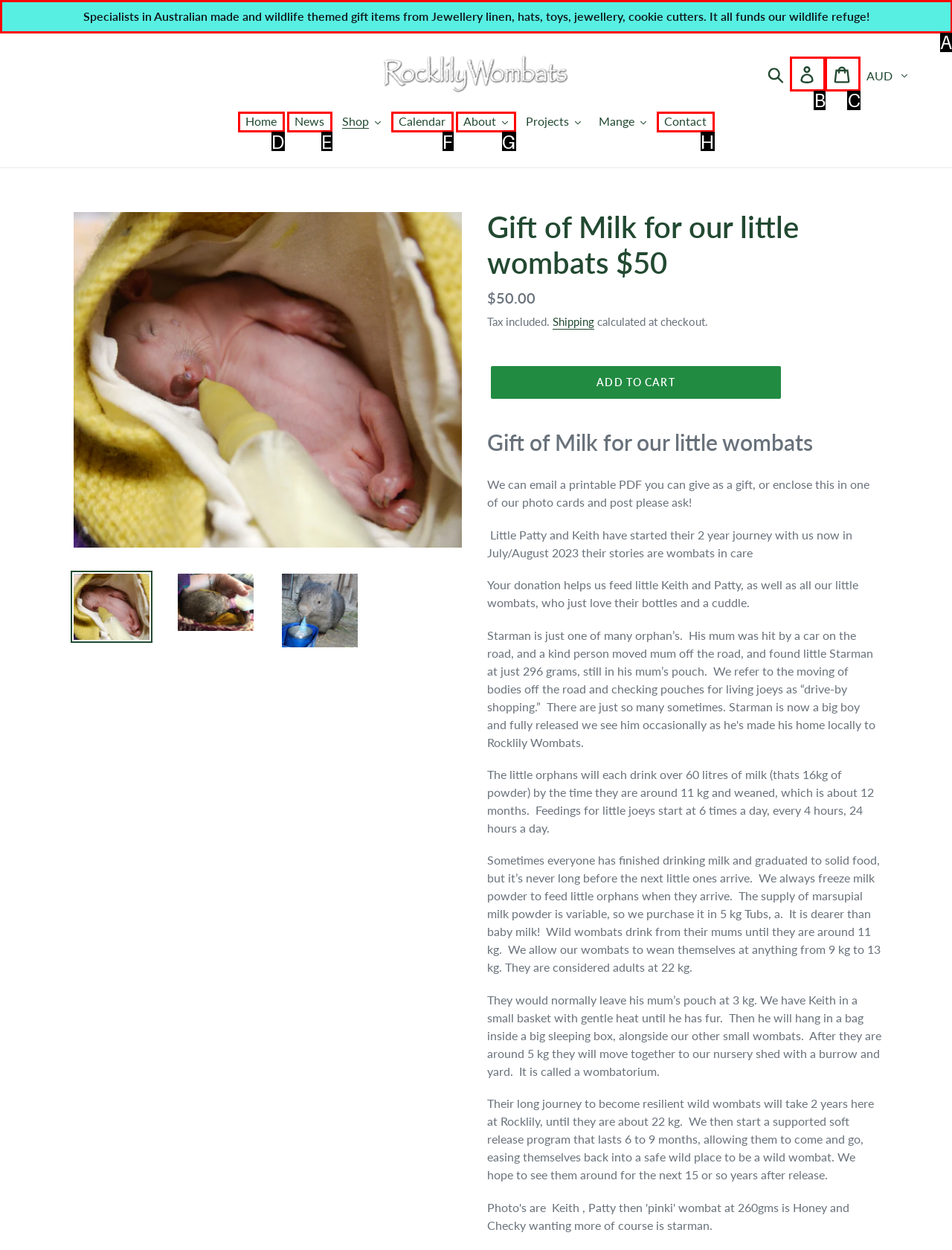Identify the bounding box that corresponds to: Log in
Respond with the letter of the correct option from the provided choices.

B